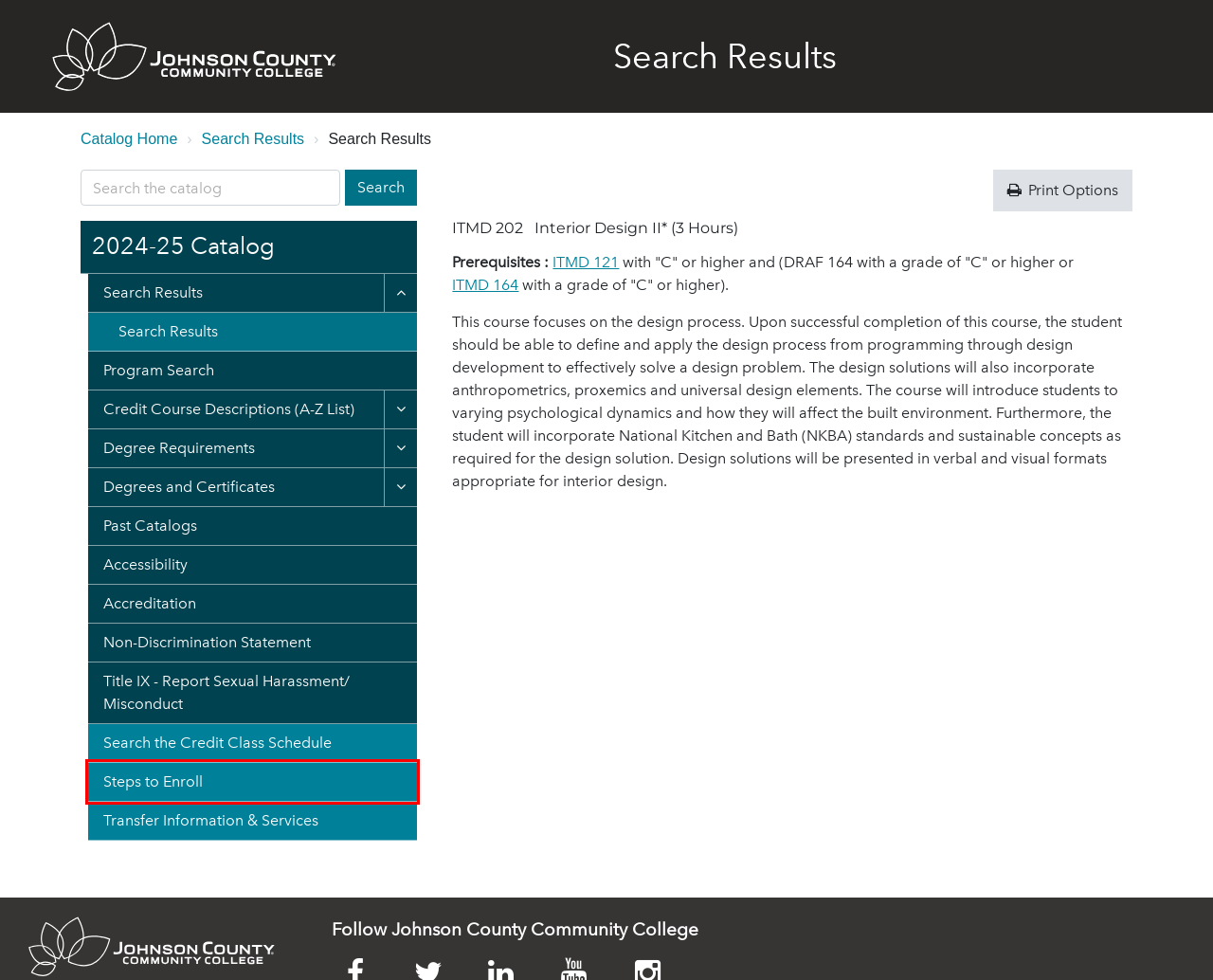You have a screenshot of a webpage with a red bounding box around an element. Select the webpage description that best matches the new webpage after clicking the element within the red bounding box. Here are the descriptions:
A. Steps to Enroll in Credit Classes | Johnson County Community College
B. JCCC Alert Emergency Notification System | Johnson County Community College
C. Higher Education Act Student Consumer Information | Johnson County Community College
D. Current Job Openings | Johnson County Community College
E. Our Administration | Johnson County Community College
F. Nondiscrimination Statement | Johnson County Community College
G. Tips for Finding the Right Class | Johnson County Community College
H. Transfer Information and Services | Johnson County Community College

A